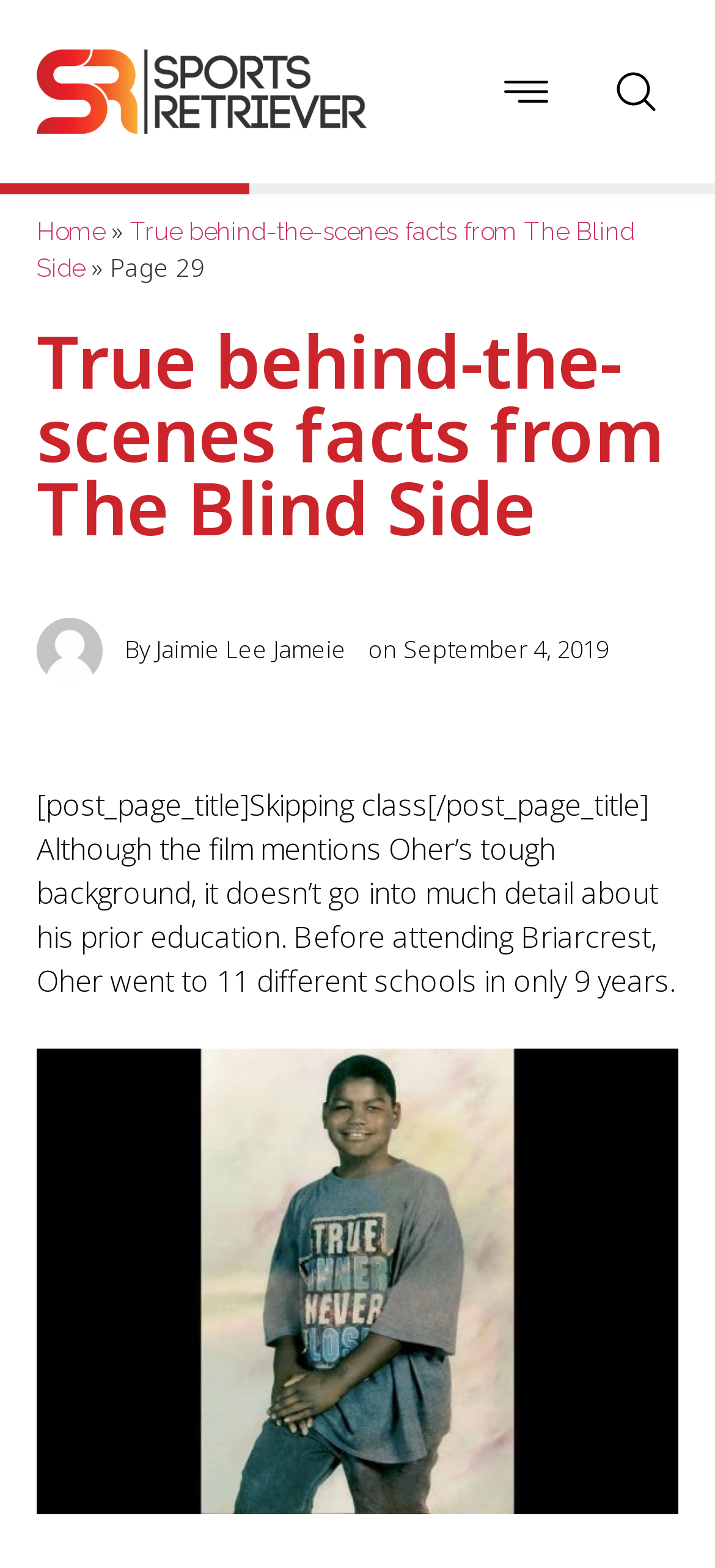Provide a single word or phrase answer to the question: 
How many images are on this webpage?

3